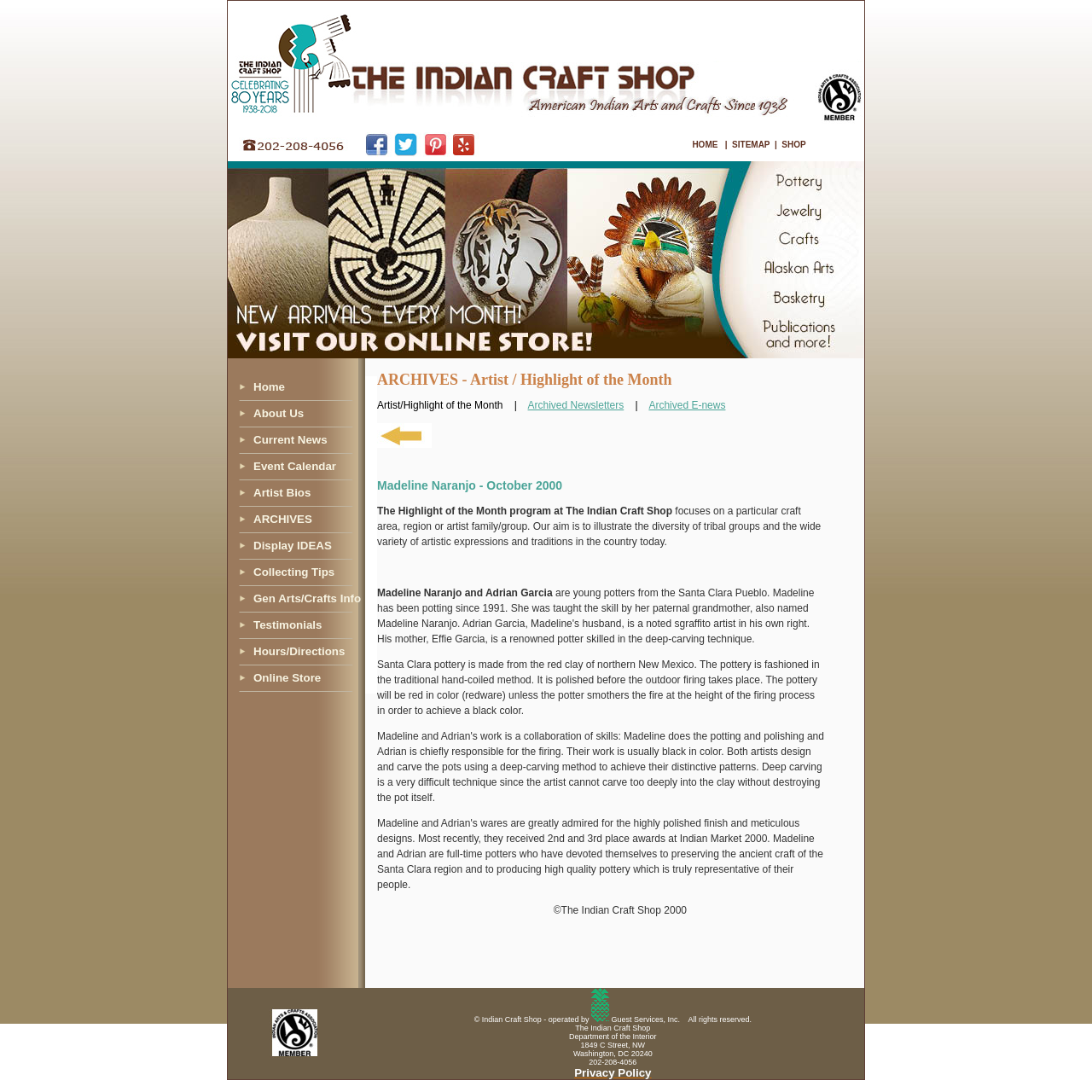Respond to the following question using a concise word or phrase: 
What is the name of the artist featured in the Highlight of the Month program?

Madeline Naranjo